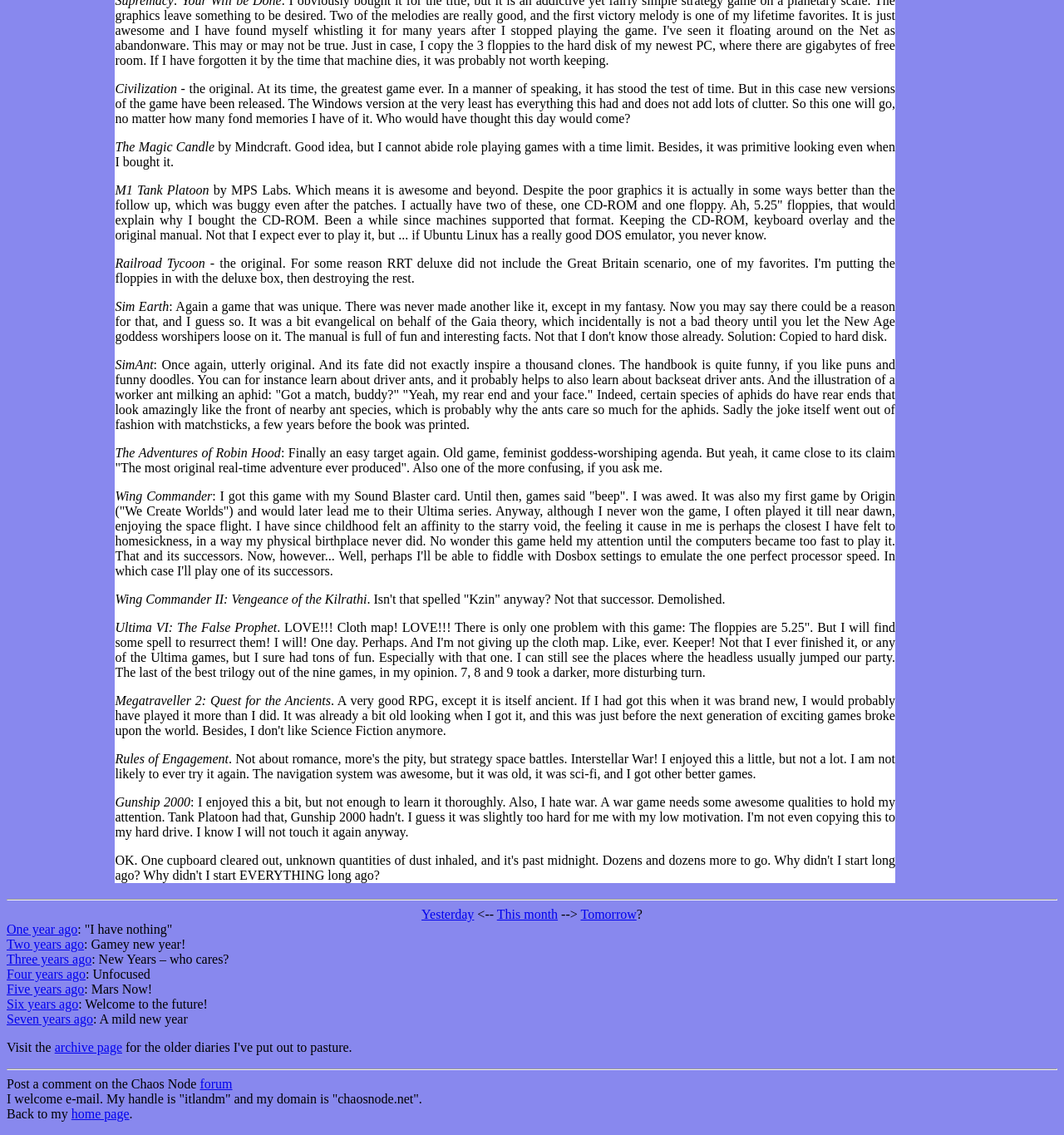What is the purpose of the 'Visit the archive page' link?
Carefully analyze the image and provide a detailed answer to the question.

The 'Visit the archive page' link is provided to allow users to access content that is no longer on the main page, but has been archived for later reference.